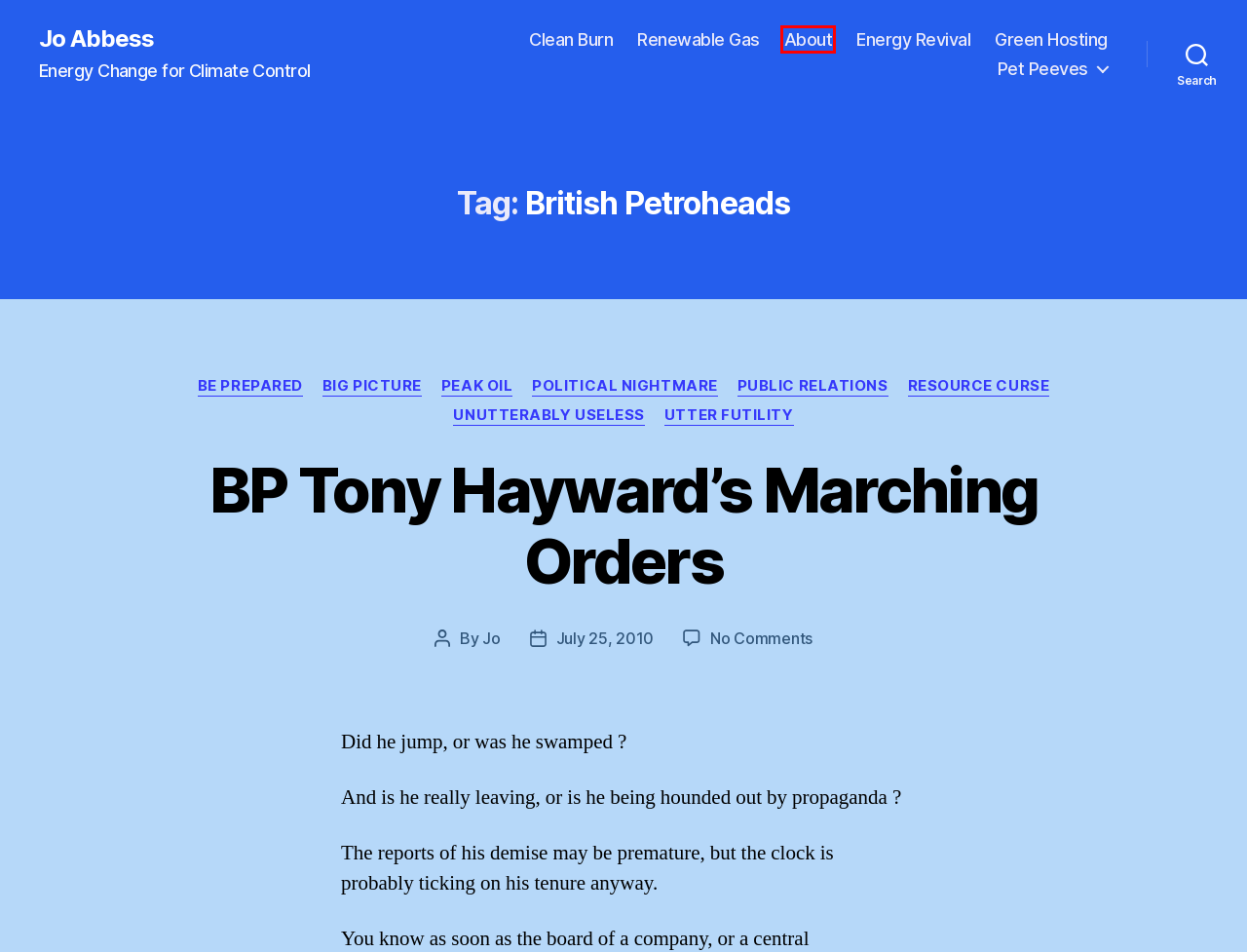With the provided screenshot showing a webpage and a red bounding box, determine which webpage description best fits the new page that appears after clicking the element inside the red box. Here are the options:
A. Green Hosting – Jo Abbess
B. Public Relations – Jo Abbess
C. About – Jo Abbess
D. Utter Futility – Jo Abbess
E. Renewable Gas – Jo Abbess
F. Peak Oil – Jo Abbess
G. Resource Curse – Jo Abbess
H. Clean Burn – Jo Abbess

C